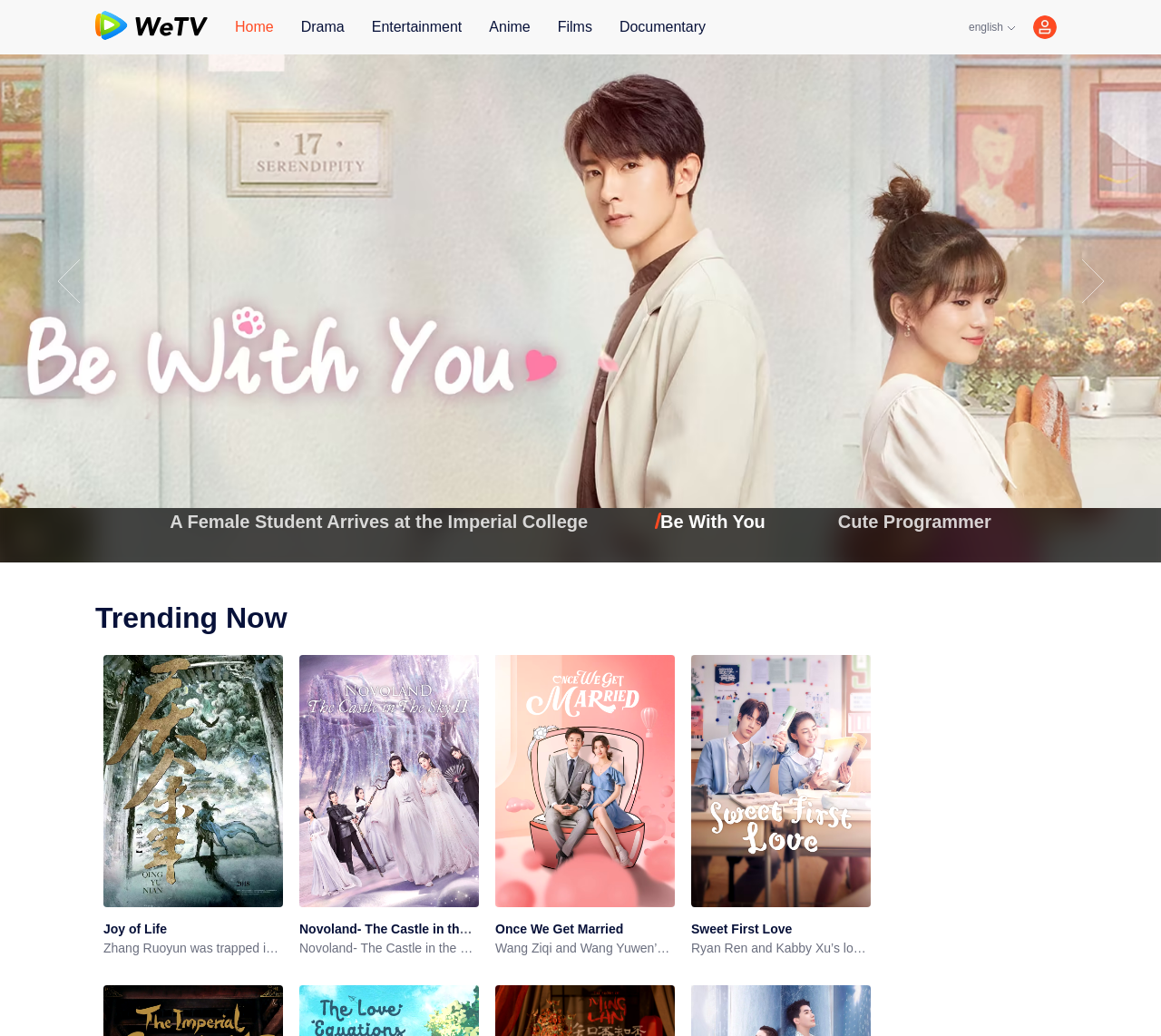Give a comprehensive overview of the webpage, including key elements.

This webpage appears to be a platform for streaming or browsing Asian dramas and films. At the top, there is a logo image, followed by a navigation menu with links to different categories such as "Home", "Drama", "Entertainment", "Anime", "Films", and "Documentary". To the right of the navigation menu, there is a language selection option with the text "english" and two small images.

Below the navigation menu, there are three large images, one on the left and two on the right, which may be promotional banners or advertisements. The main content of the webpage is divided into sections, with a heading "Trending Now" at the top.

Under the "Trending Now" heading, there are four sections, each featuring a different drama or film. Each section includes an image, a link to the drama or film, a heading with the title, and a brief summary or description of the content. The dramas or films featured are "Joy of Life", "Novoland- The Castle in the Sky S2", "Once We Get Married", and "Sweet First Love". The summaries provide a brief overview of the plot or storyline of each drama or film.

Overall, the webpage appears to be a platform for users to browse and discover new Asian dramas and films, with a focus on providing a visually appealing and easy-to-navigate interface.